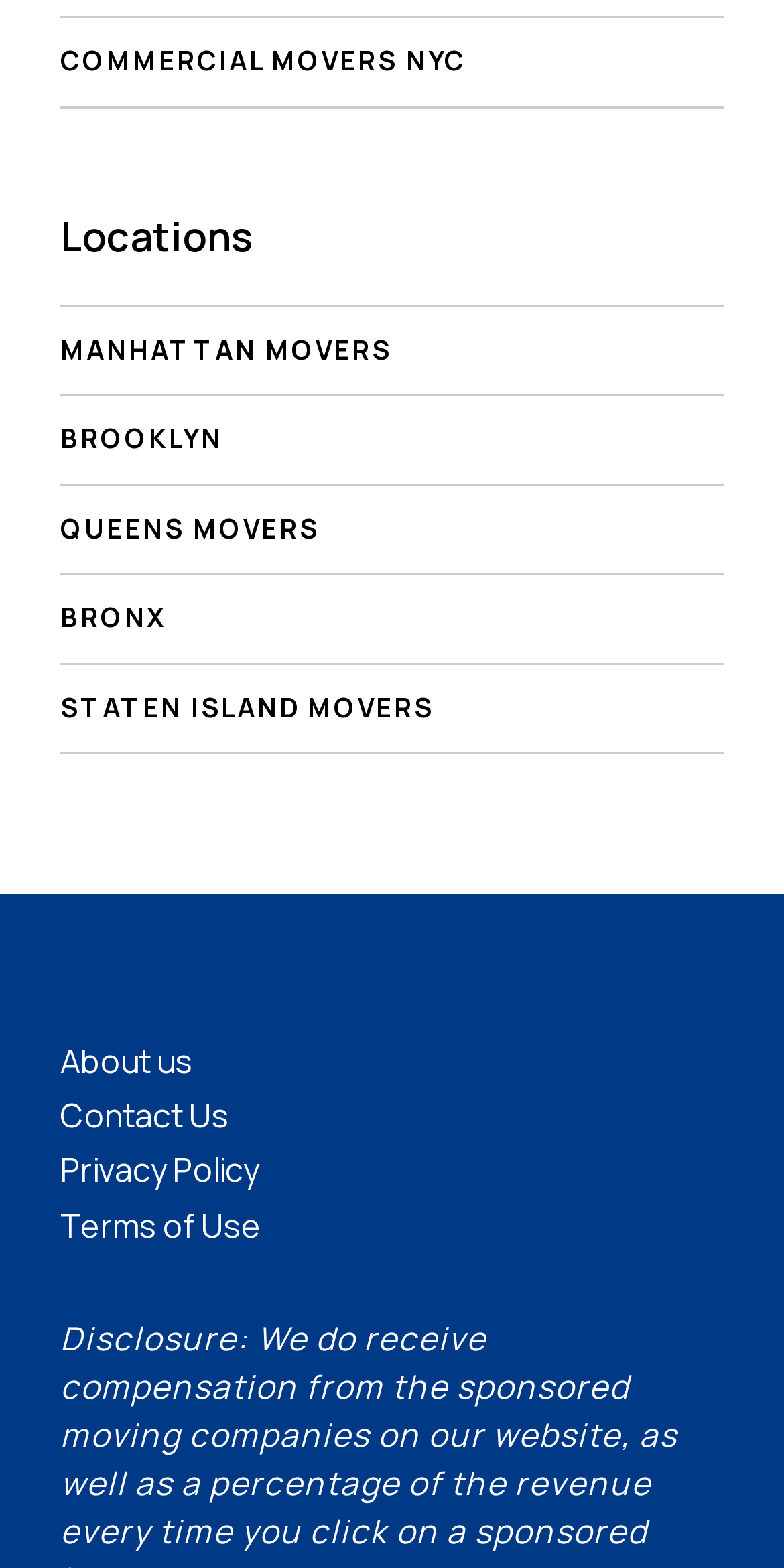Highlight the bounding box of the UI element that corresponds to this description: "alt="fb icon"".

[0.749, 0.662, 0.813, 0.686]